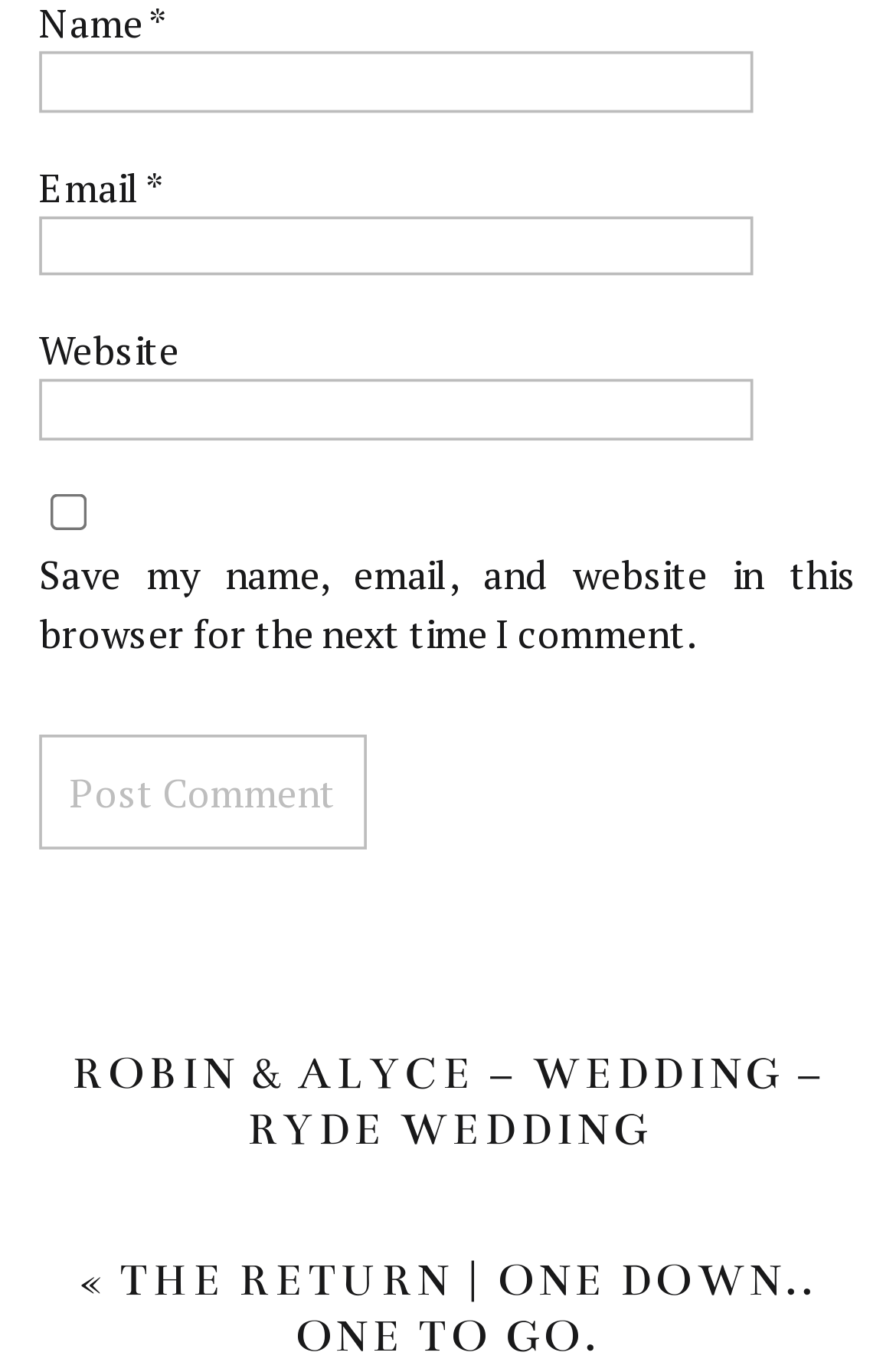How many links are present in the webpage?
From the screenshot, supply a one-word or short-phrase answer.

2